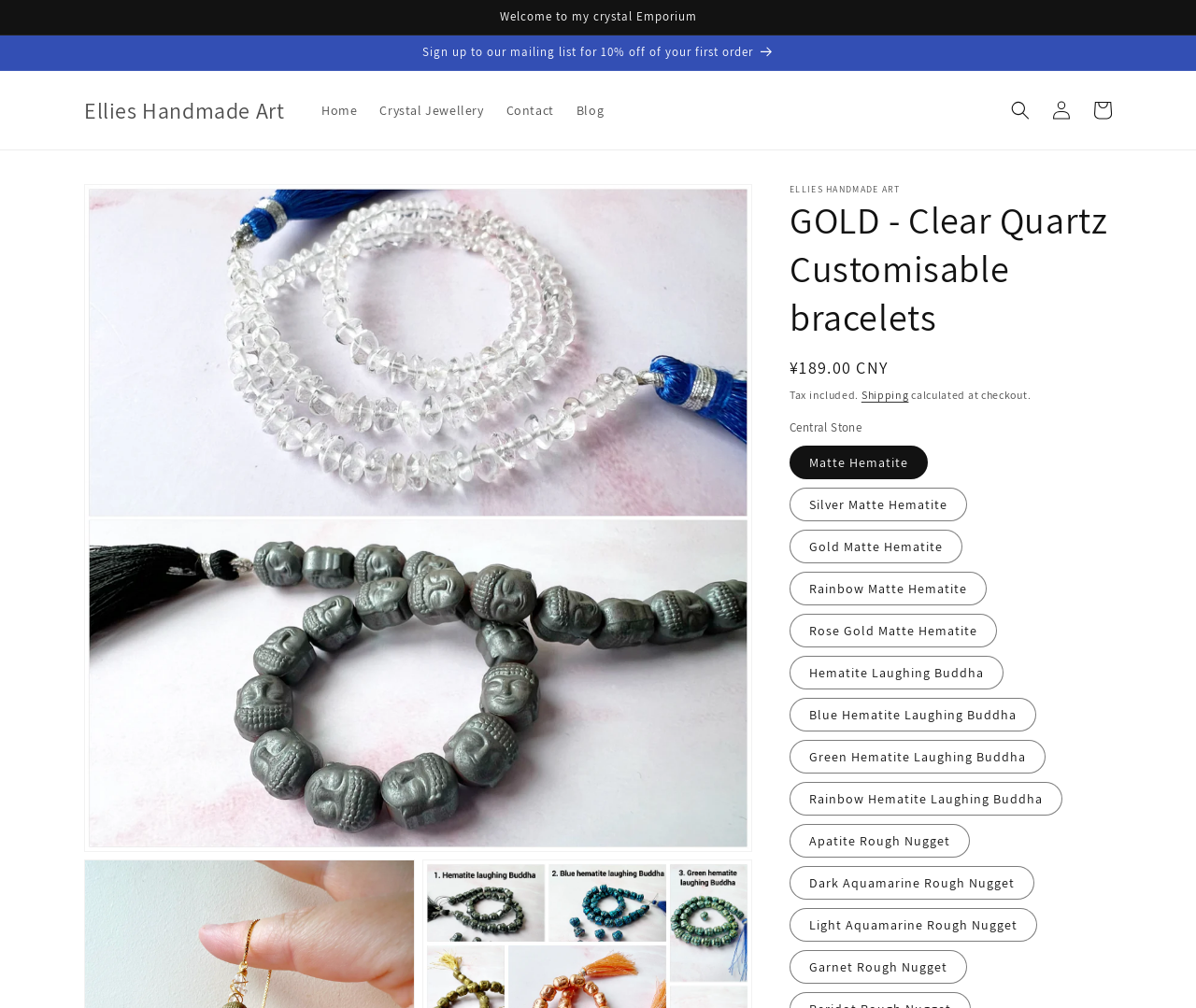Determine the bounding box coordinates (top-left x, top-left y, bottom-right x, bottom-right y) of the UI element described in the following text: Ellies Handmade Art

[0.064, 0.091, 0.244, 0.127]